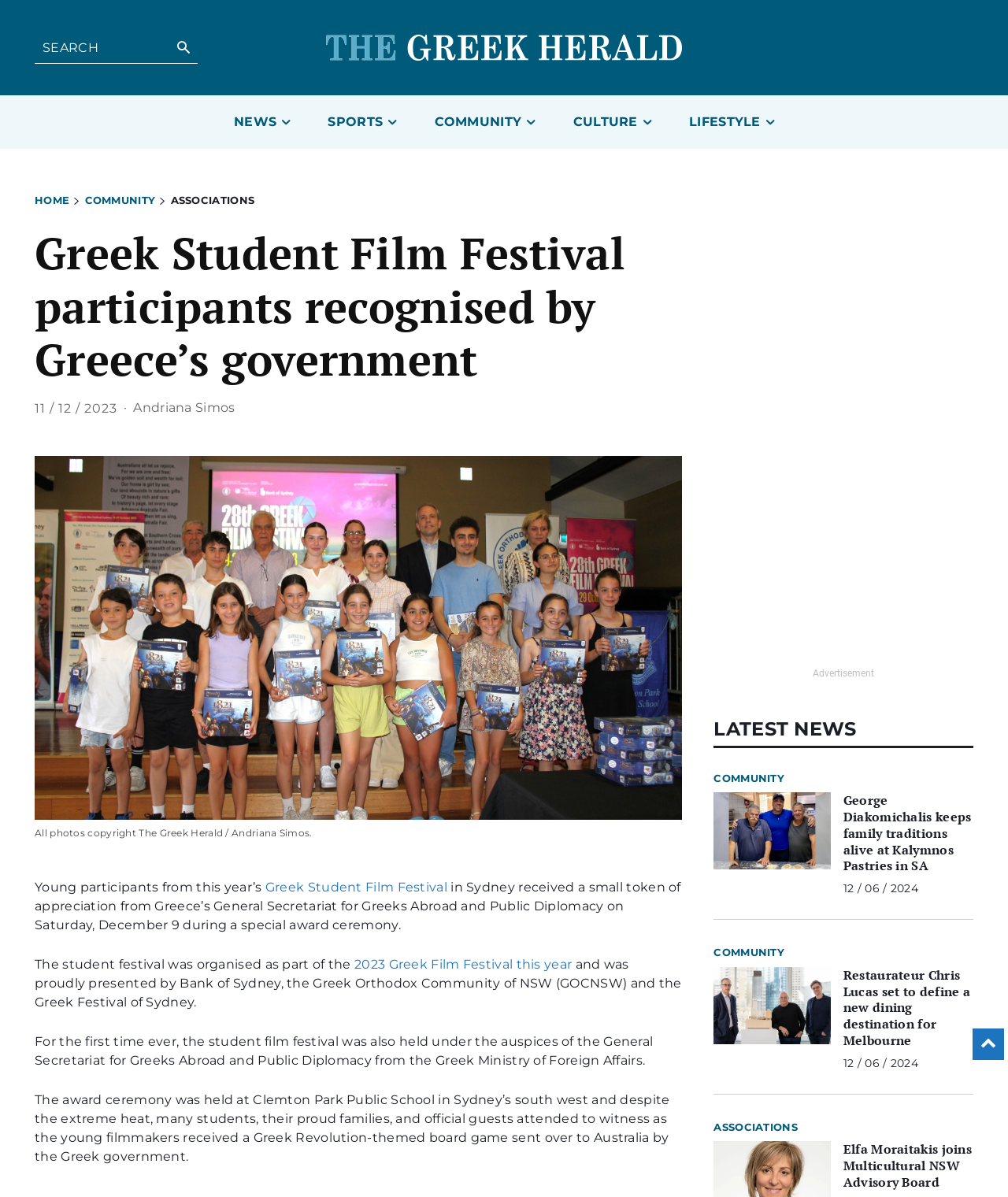Analyze the image and give a detailed response to the question:
Who is the author of the article?

I found the answer by looking at the article's metadata, specifically the link 'Andriana Simos' which is likely to be the author's name.